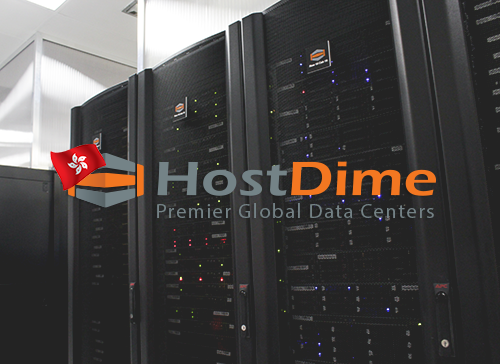Where is the data center located?
Please analyze the image and answer the question with as much detail as possible.

The location of the data center can be determined by reading the caption, which mentions that the facility is part of HostDime's Hong Kong data center, specifically located in Chai Wan, a busy commercial district in the region.